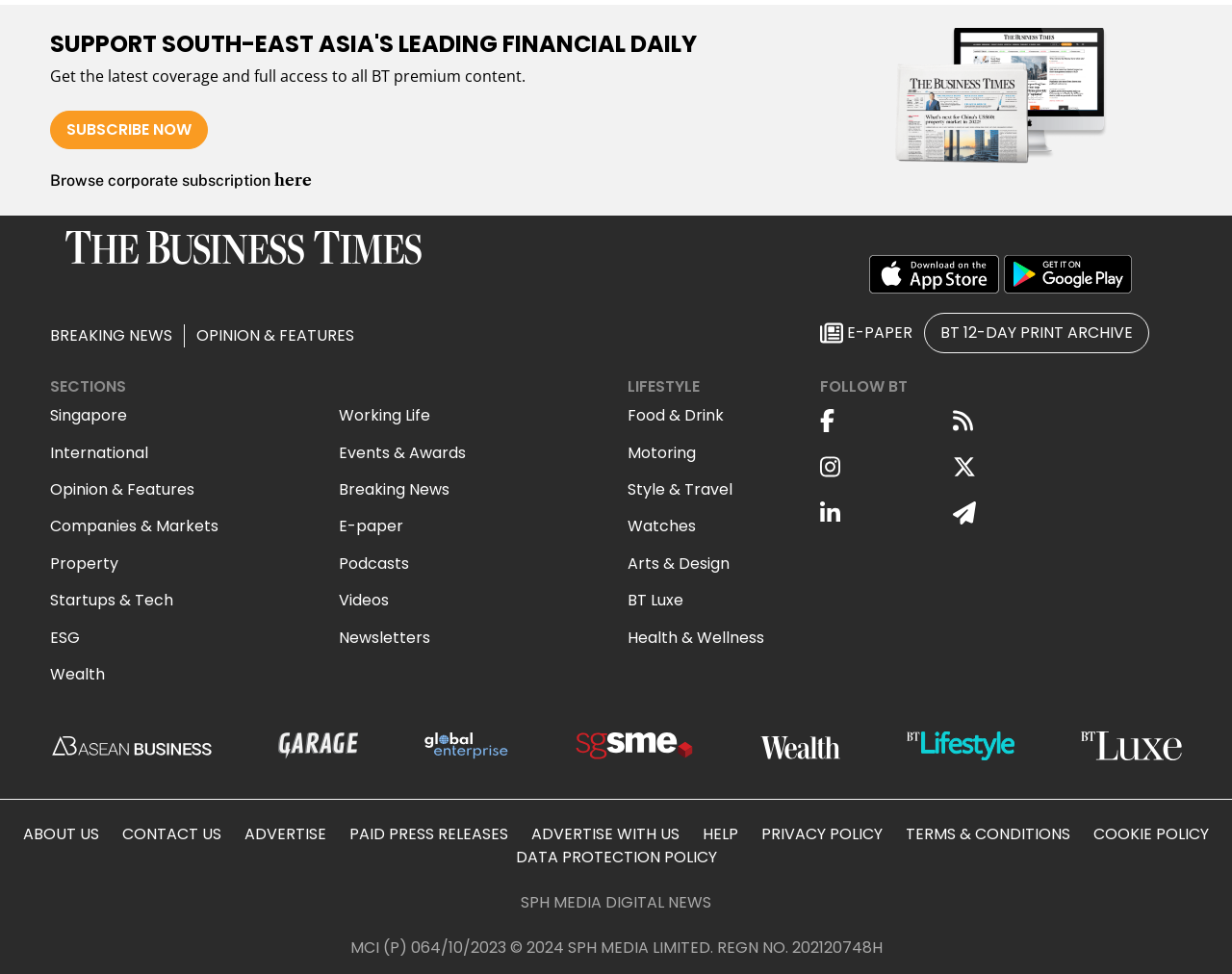What is the name of the financial daily?
Craft a detailed and extensive response to the question.

The name of the financial daily can be found in the image element with the text 'The Business Times' which appears multiple times on the webpage, indicating that it is the title of the financial daily.